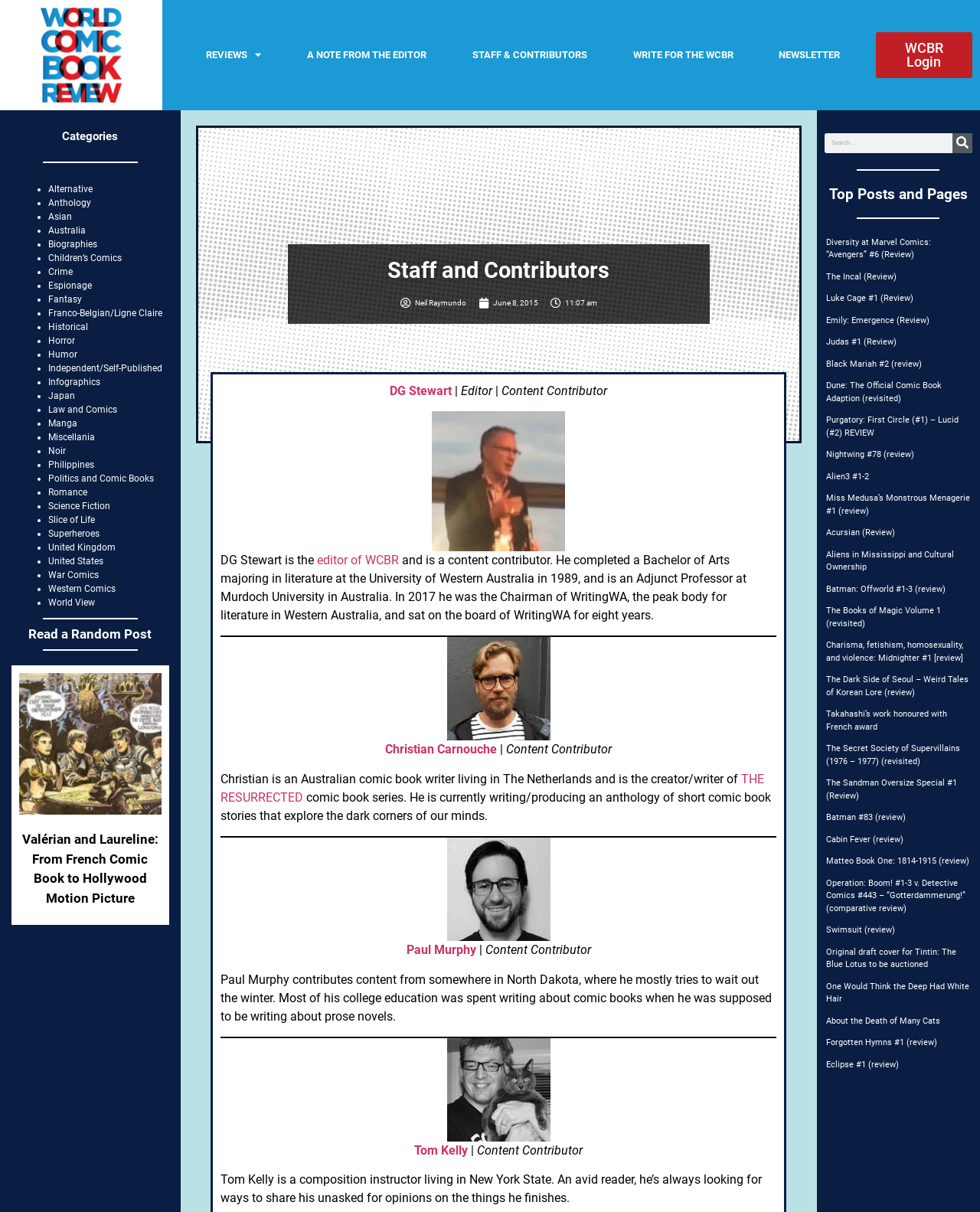Please identify the bounding box coordinates of the area that needs to be clicked to follow this instruction: "View Valérian and Laureline: From French Comic Book to Hollywood Motion Picture".

[0.023, 0.686, 0.162, 0.747]